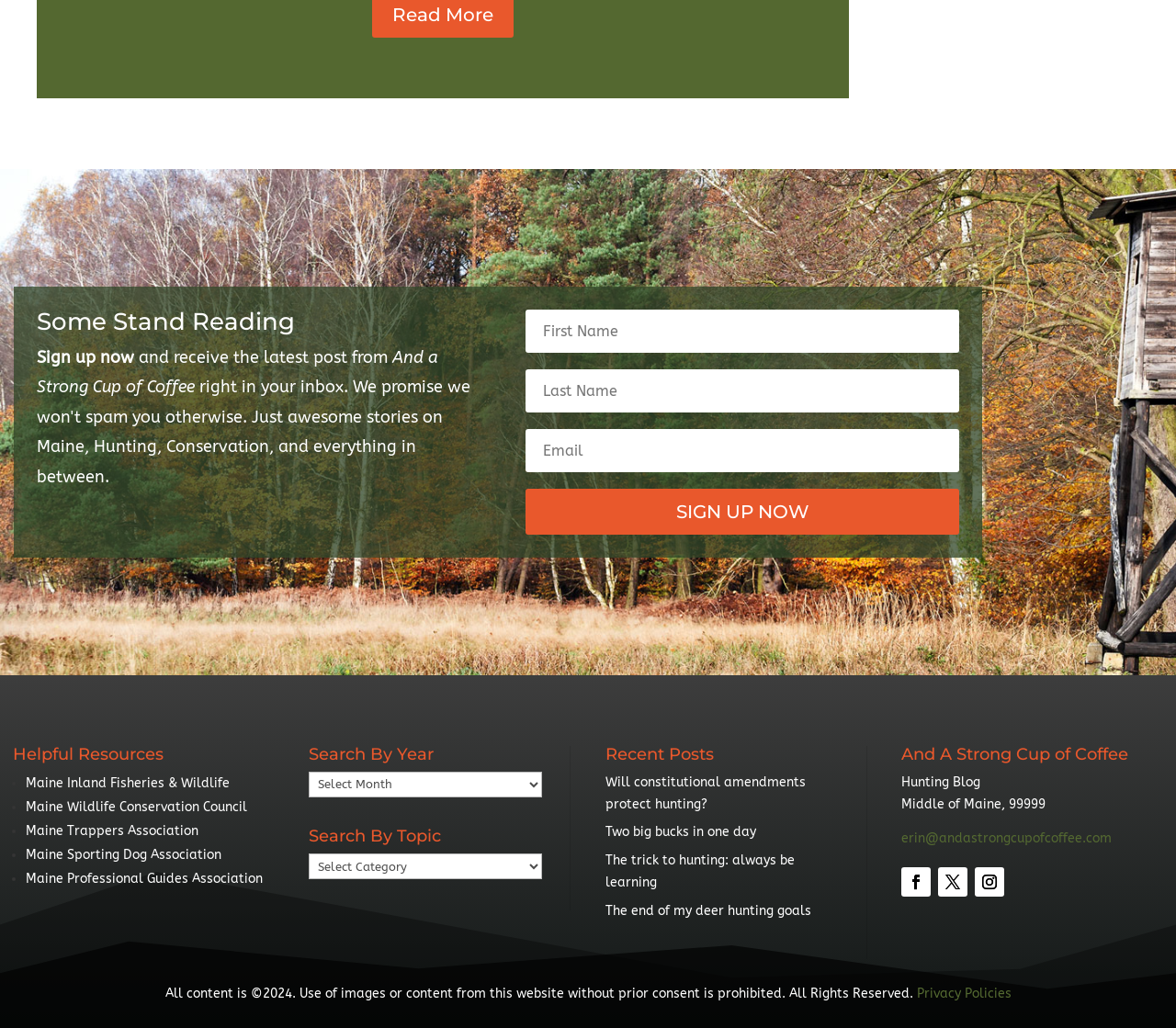What is the name of the blog?
Provide a fully detailed and comprehensive answer to the question.

The heading 'And A Strong Cup of Coffee' is listed at the bottom of the page, and the text 'Hunting Blog' is listed below it, suggesting that 'And A Strong Cup of Coffee' is the name of the blog.